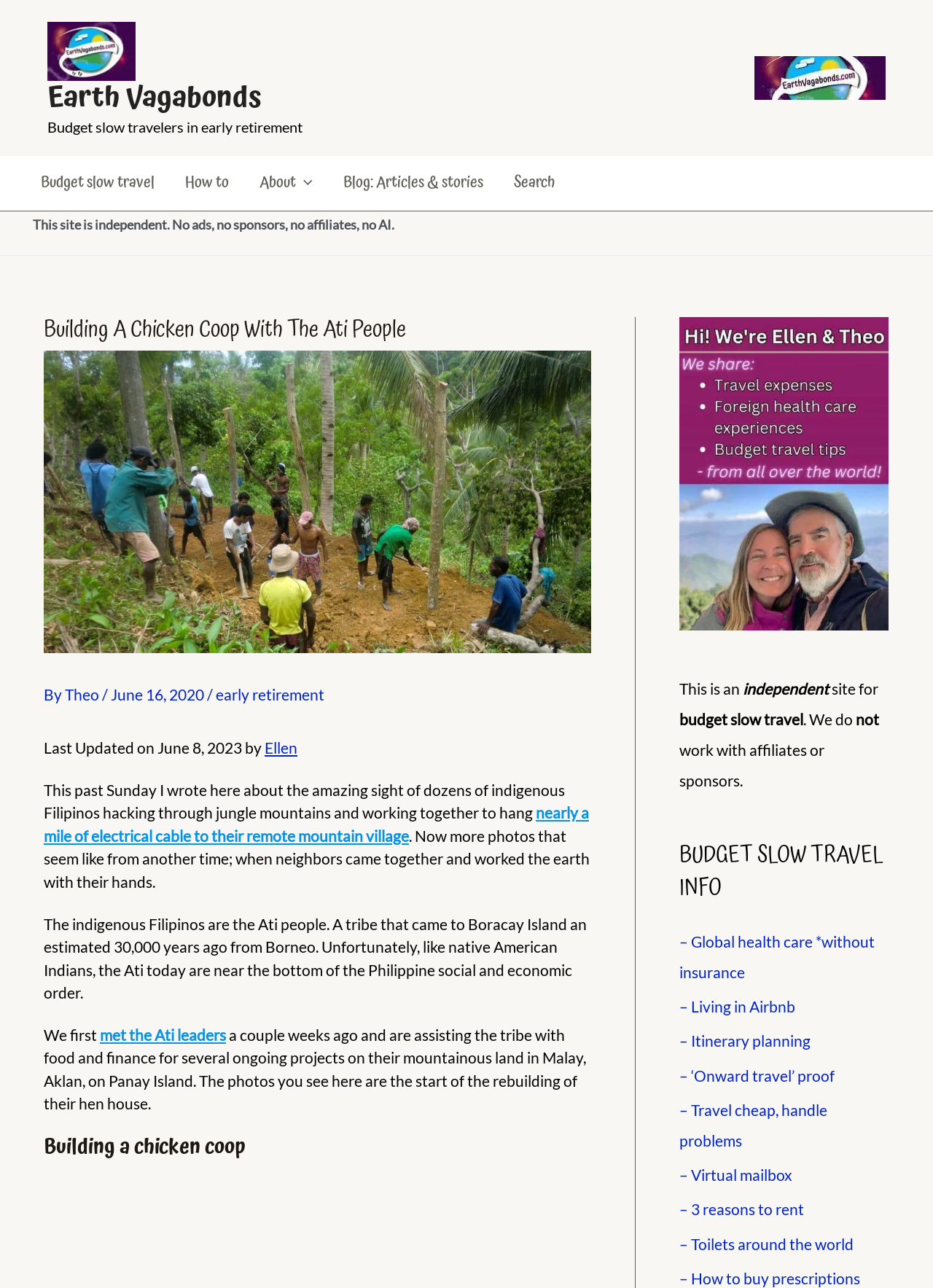Respond to the following query with just one word or a short phrase: 
Who are the authors of the article?

Theo and Ellen